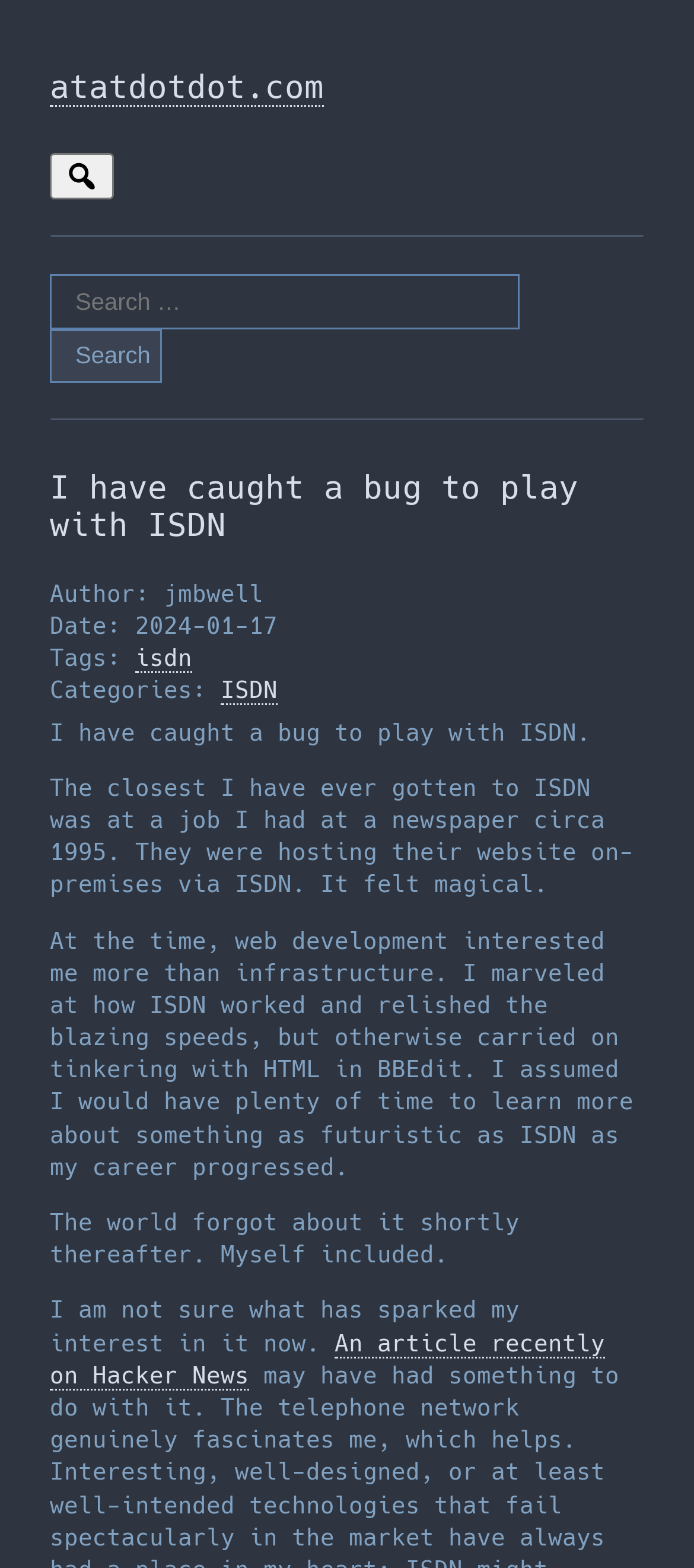Using the description: "parent_node: Search for: value="Search"", determine the UI element's bounding box coordinates. Ensure the coordinates are in the format of four float numbers between 0 and 1, i.e., [left, top, right, bottom].

[0.072, 0.21, 0.234, 0.244]